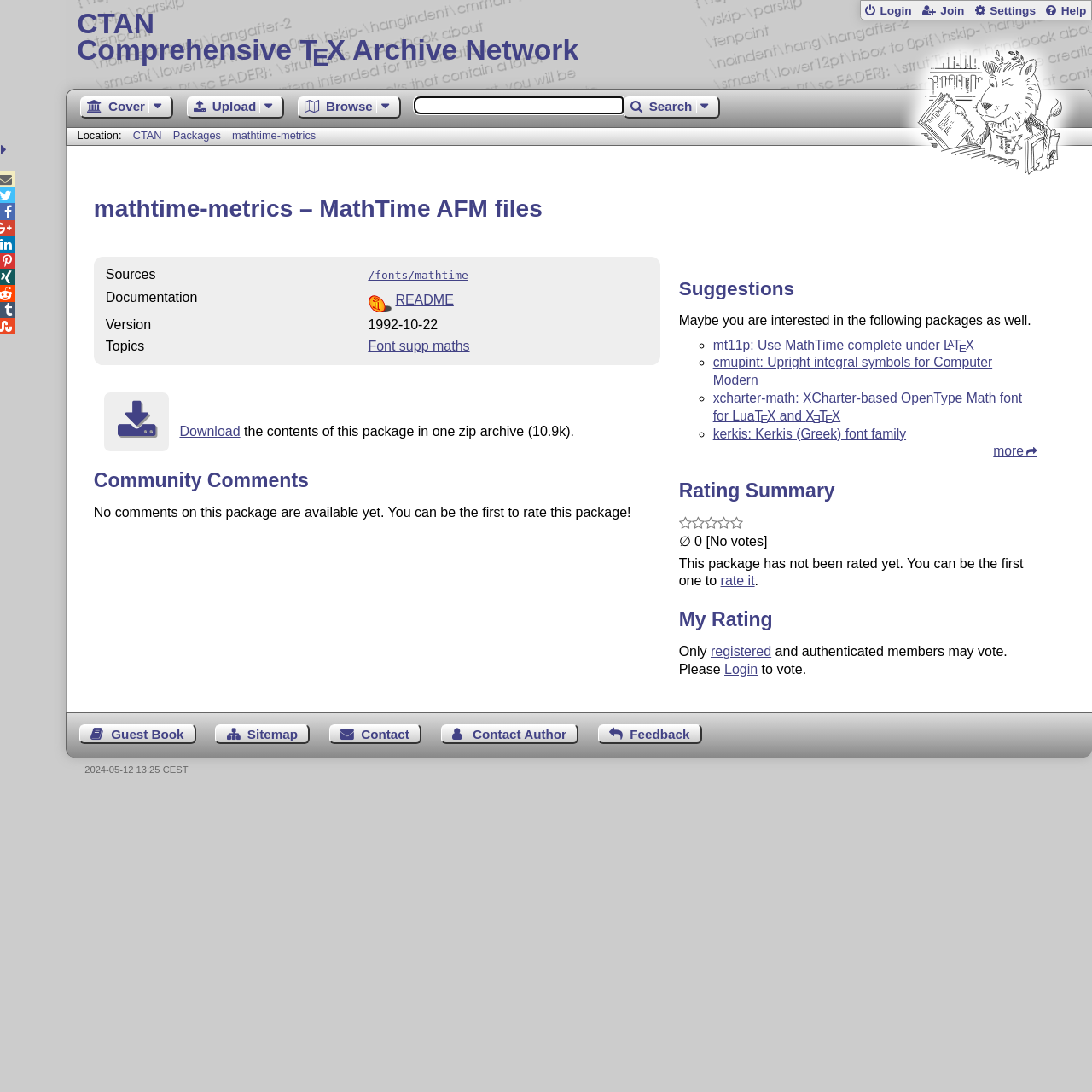Provide a one-word or brief phrase answer to the question:
What is the download option provided?

Download in one zip archive